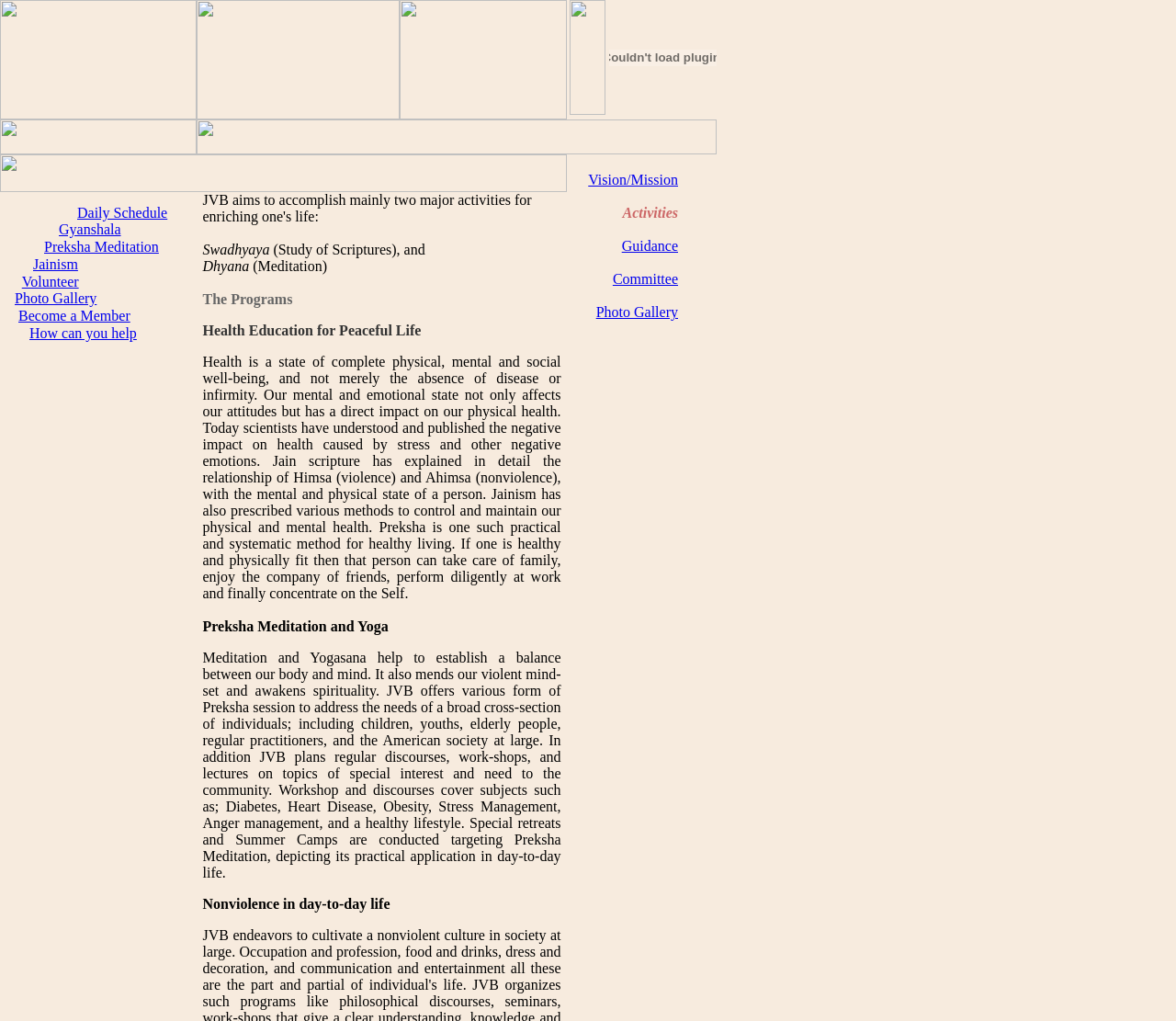Based on the image, provide a detailed and complete answer to the question: 
What is Preksha?

According to the webpage, Preksha is a practical and systematic method for healthy living. This information is obtained from the text in the LayoutTableCell element with the bounding box coordinates [0.167, 0.188, 0.482, 0.606].